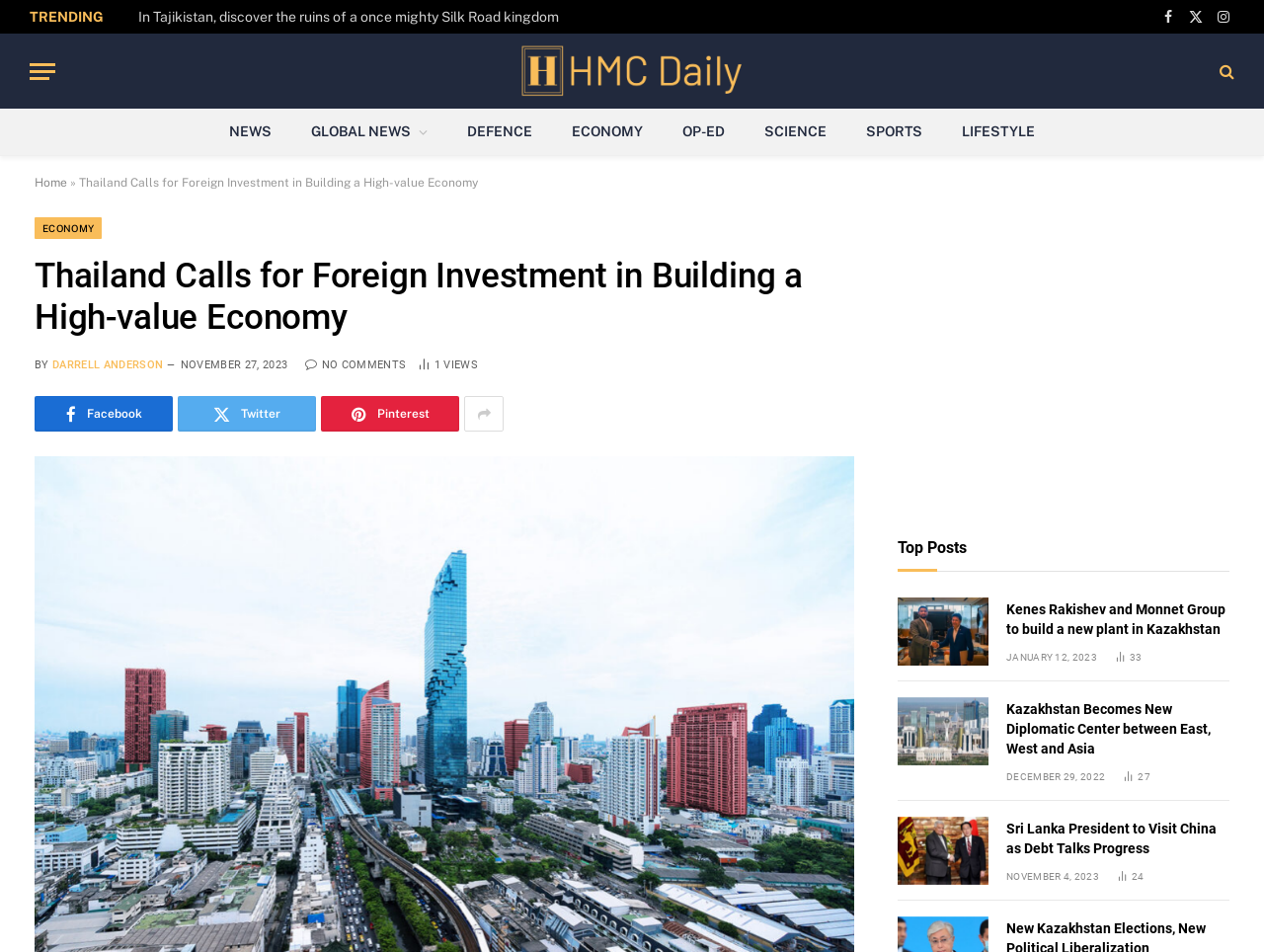Determine the coordinates of the bounding box that should be clicked to complete the instruction: "View the 'Top Posts'". The coordinates should be represented by four float numbers between 0 and 1: [left, top, right, bottom].

[0.71, 0.566, 0.765, 0.586]